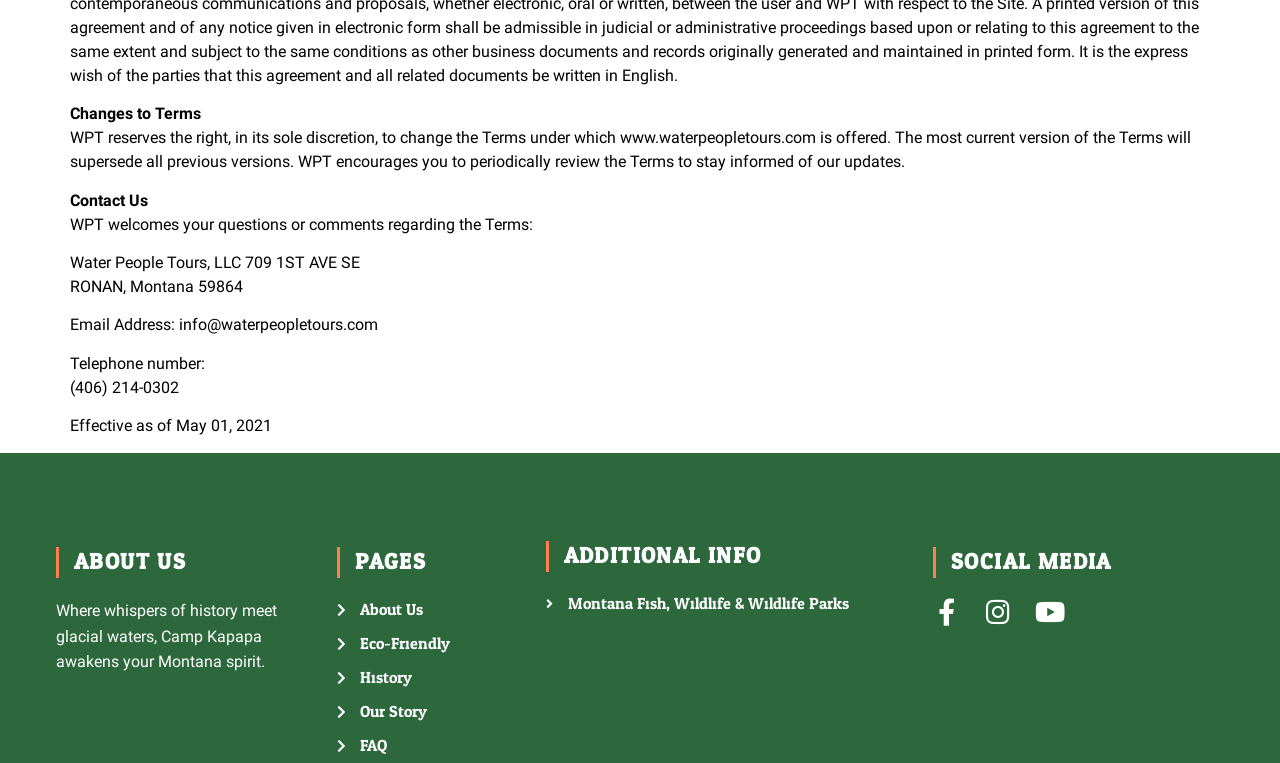Identify the bounding box coordinates of the region that needs to be clicked to carry out this instruction: "Contact Us". Provide these coordinates as four float numbers ranging from 0 to 1, i.e., [left, top, right, bottom].

[0.055, 0.25, 0.116, 0.275]